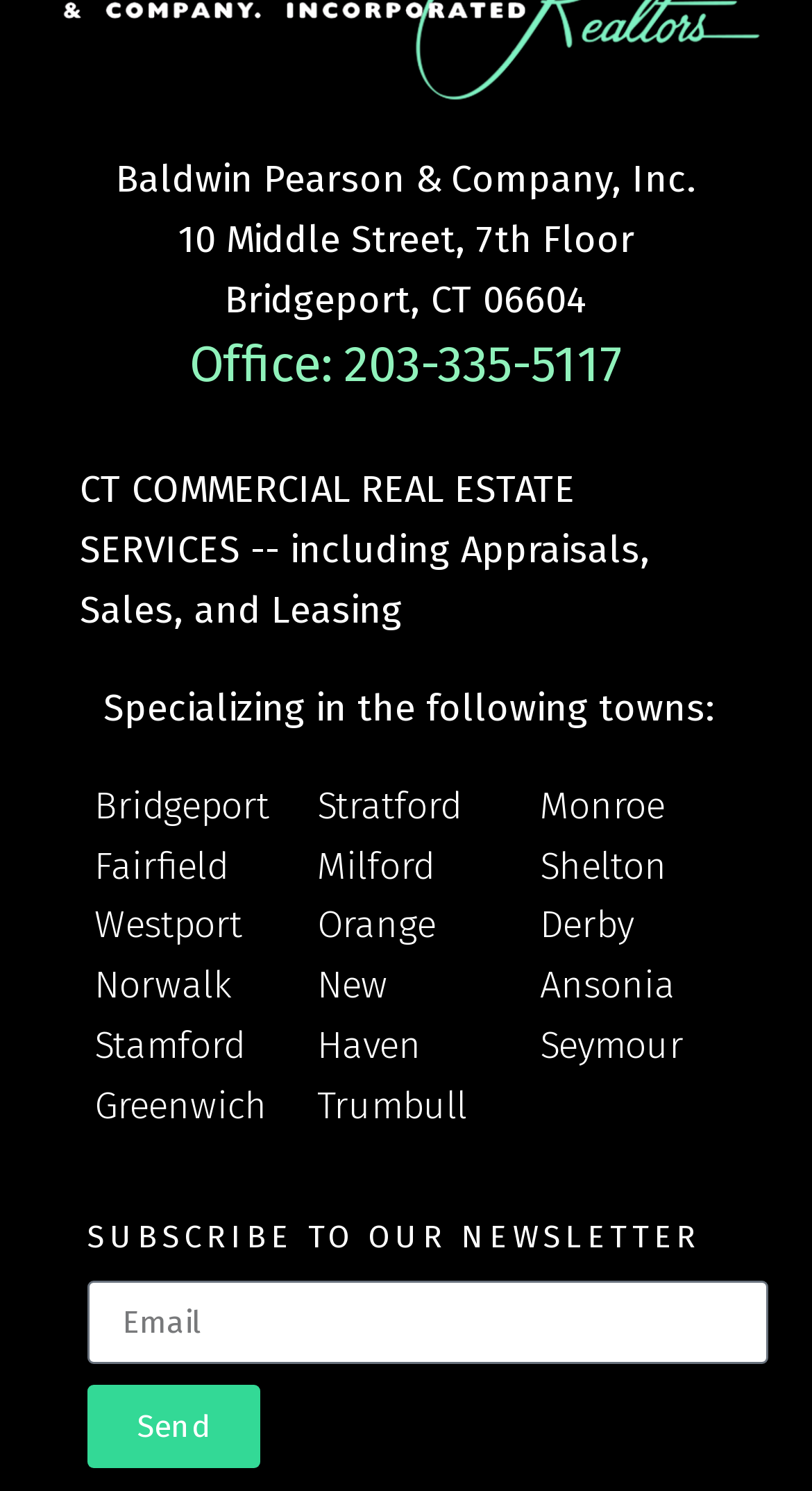Respond to the question with just a single word or phrase: 
What is the phone number?

203-335-5117